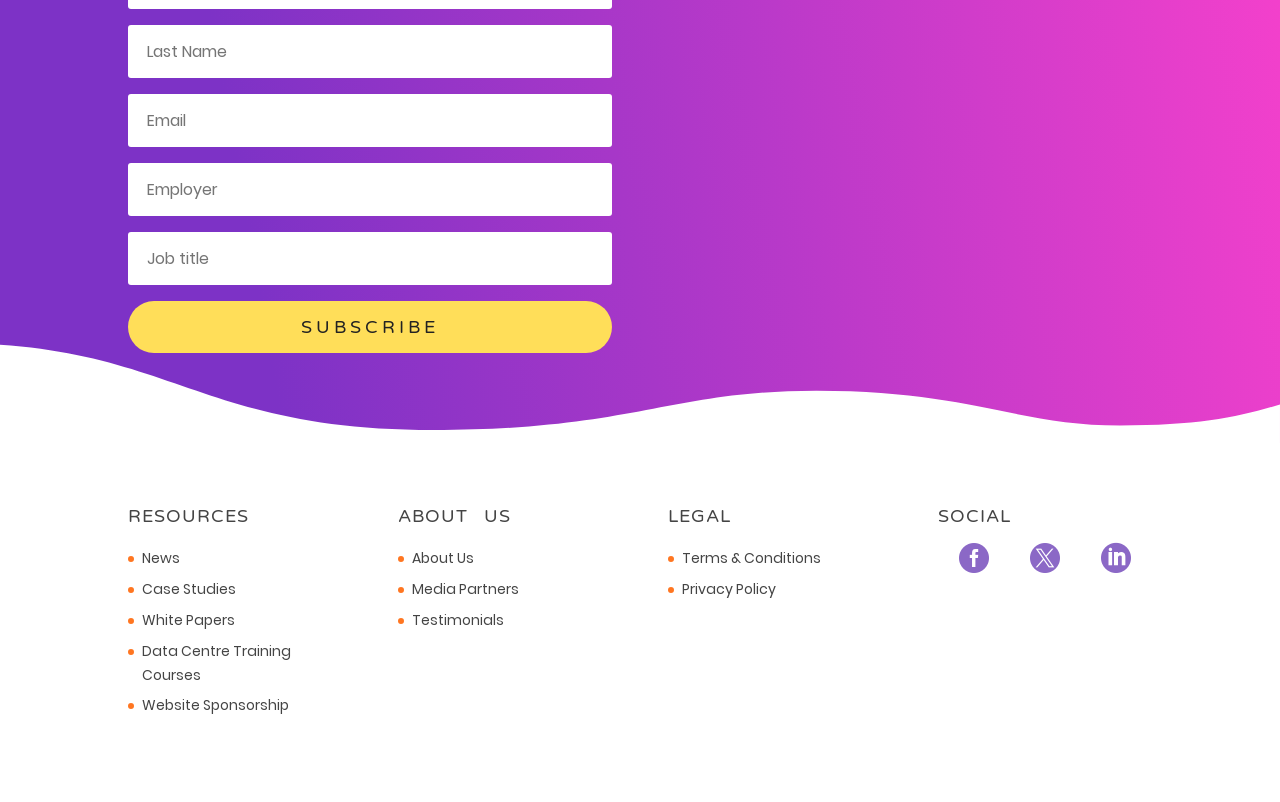Select the bounding box coordinates of the element I need to click to carry out the following instruction: "Enter email address".

[0.1, 0.032, 0.478, 0.098]